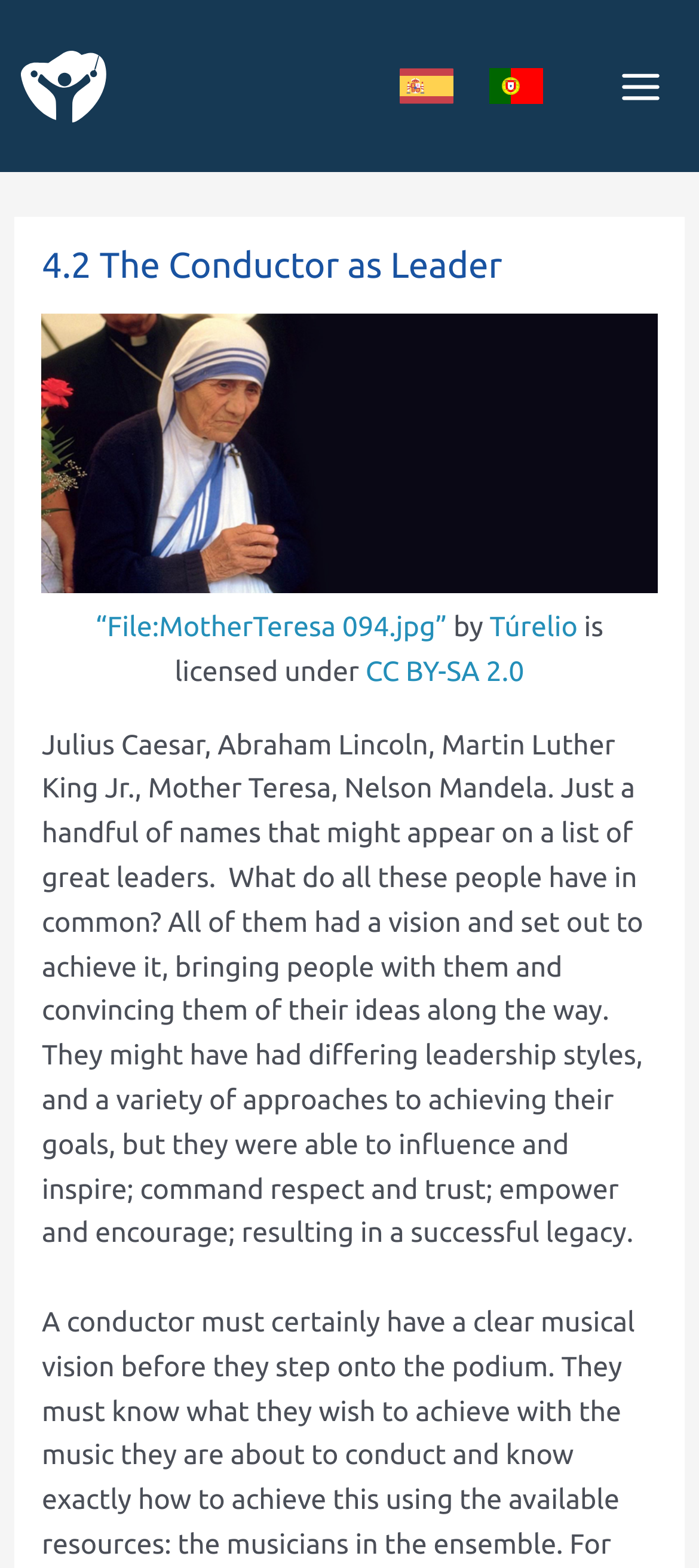What is the license of the image 'MotherTeresa 094.jpg'?
Your answer should be a single word or phrase derived from the screenshot.

CC BY-SA 2.0